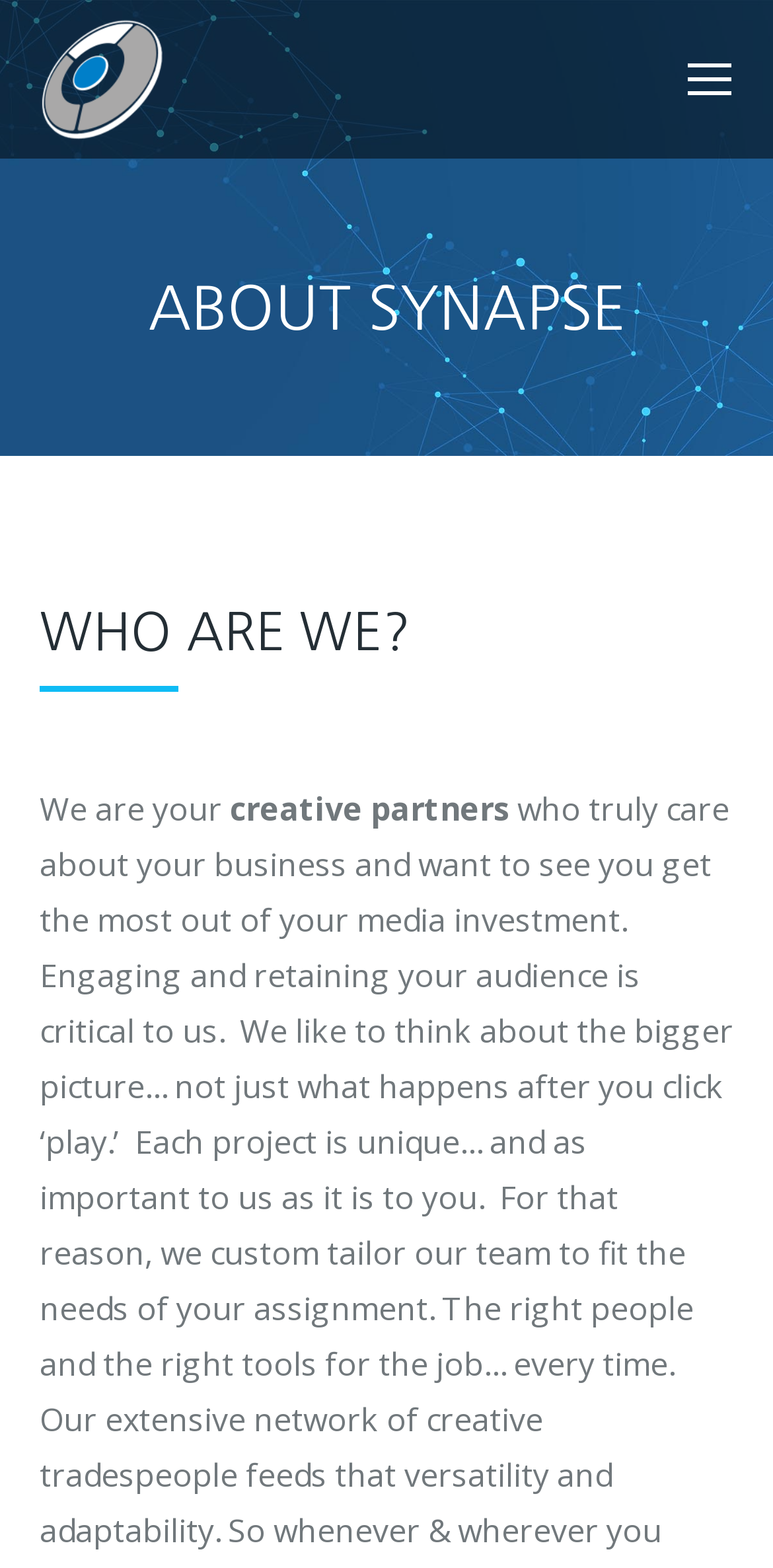Give a short answer using one word or phrase for the question:
What is the company's role according to the webpage?

creative partners